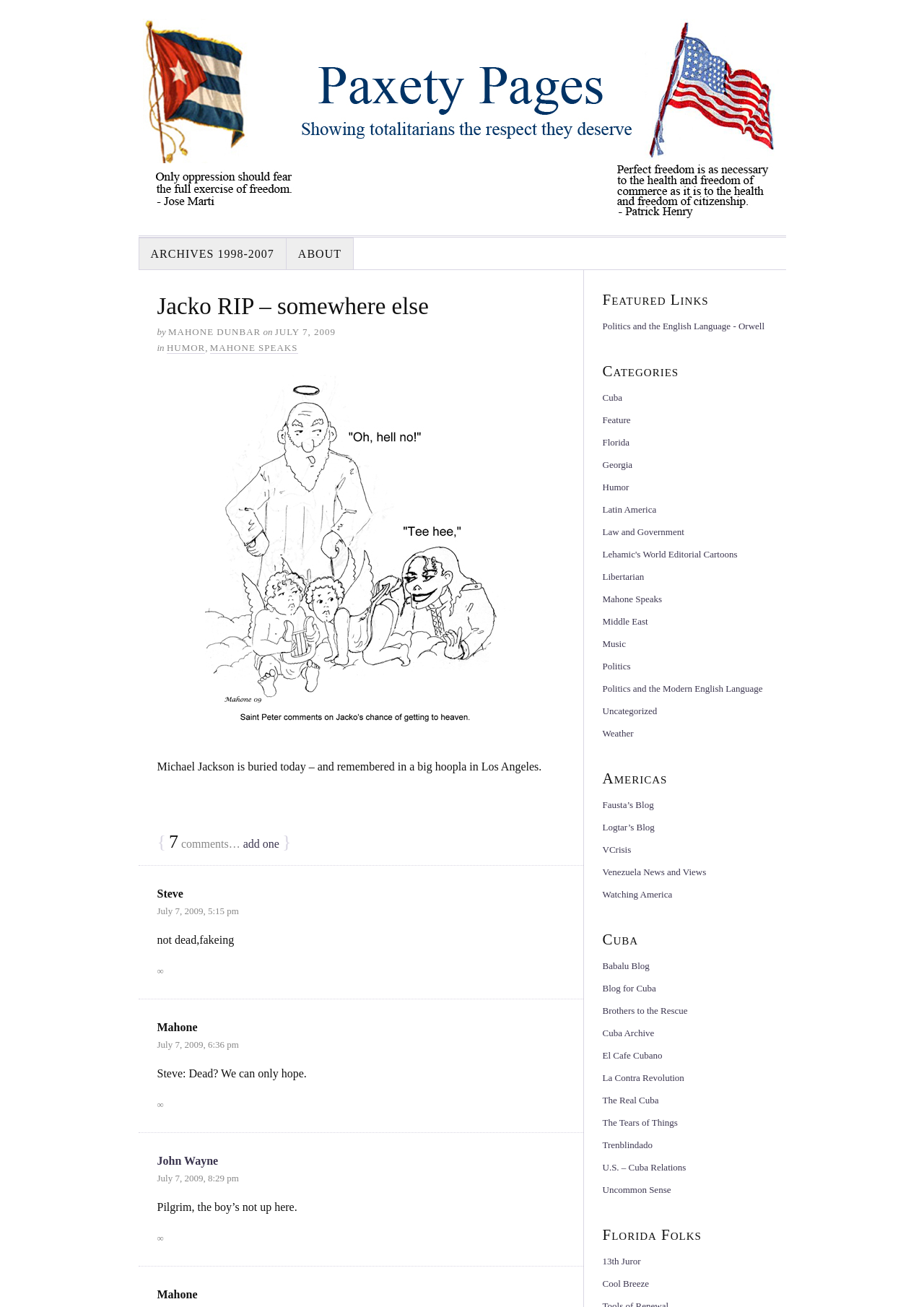How many comments are there on the blog post?
Look at the image and provide a short answer using one word or a phrase.

3